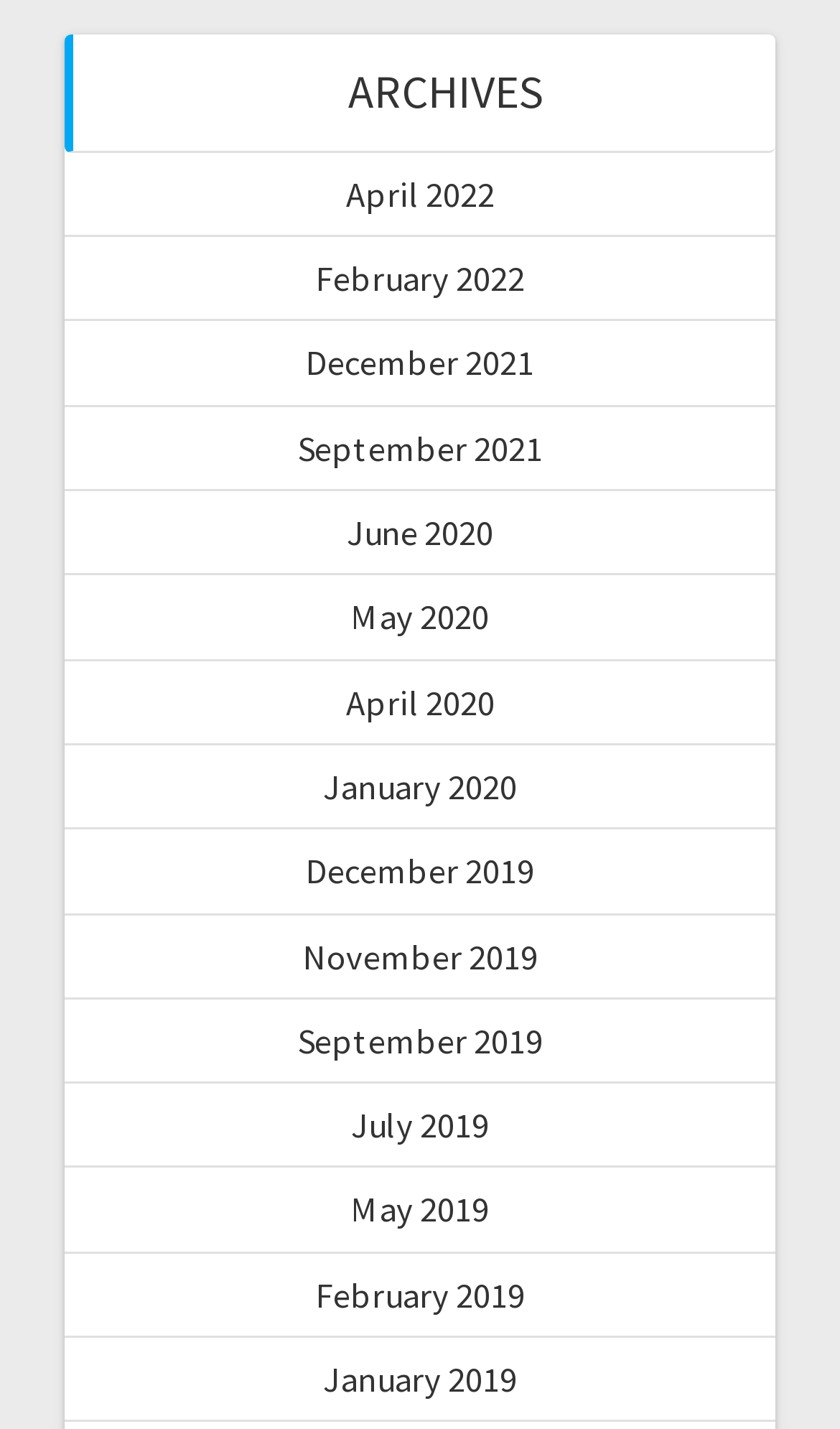Kindly provide the bounding box coordinates of the section you need to click on to fulfill the given instruction: "browse archives for February 2022".

[0.376, 0.18, 0.624, 0.21]